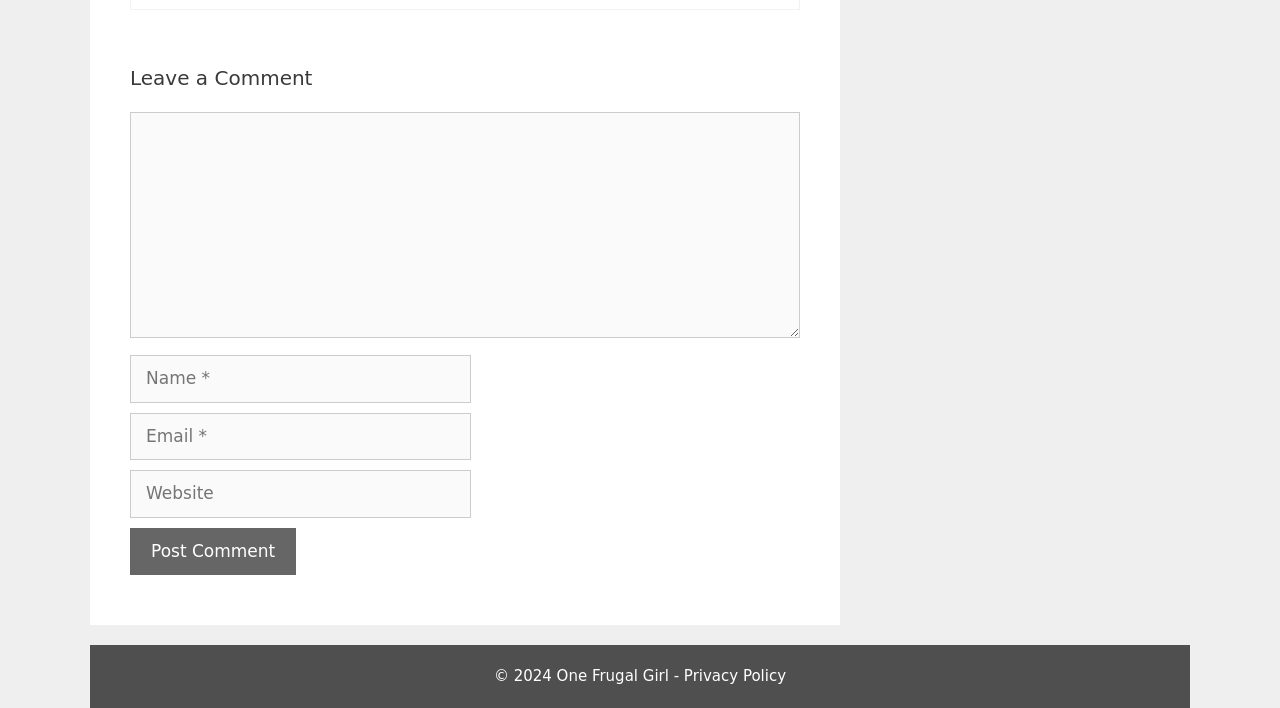What is the purpose of the text box labeled 'Comment'?
Using the image, elaborate on the answer with as much detail as possible.

The purpose of the text box labeled 'Comment' is to allow users to leave a comment, as indicated by the heading 'Leave a Comment' above the text box.